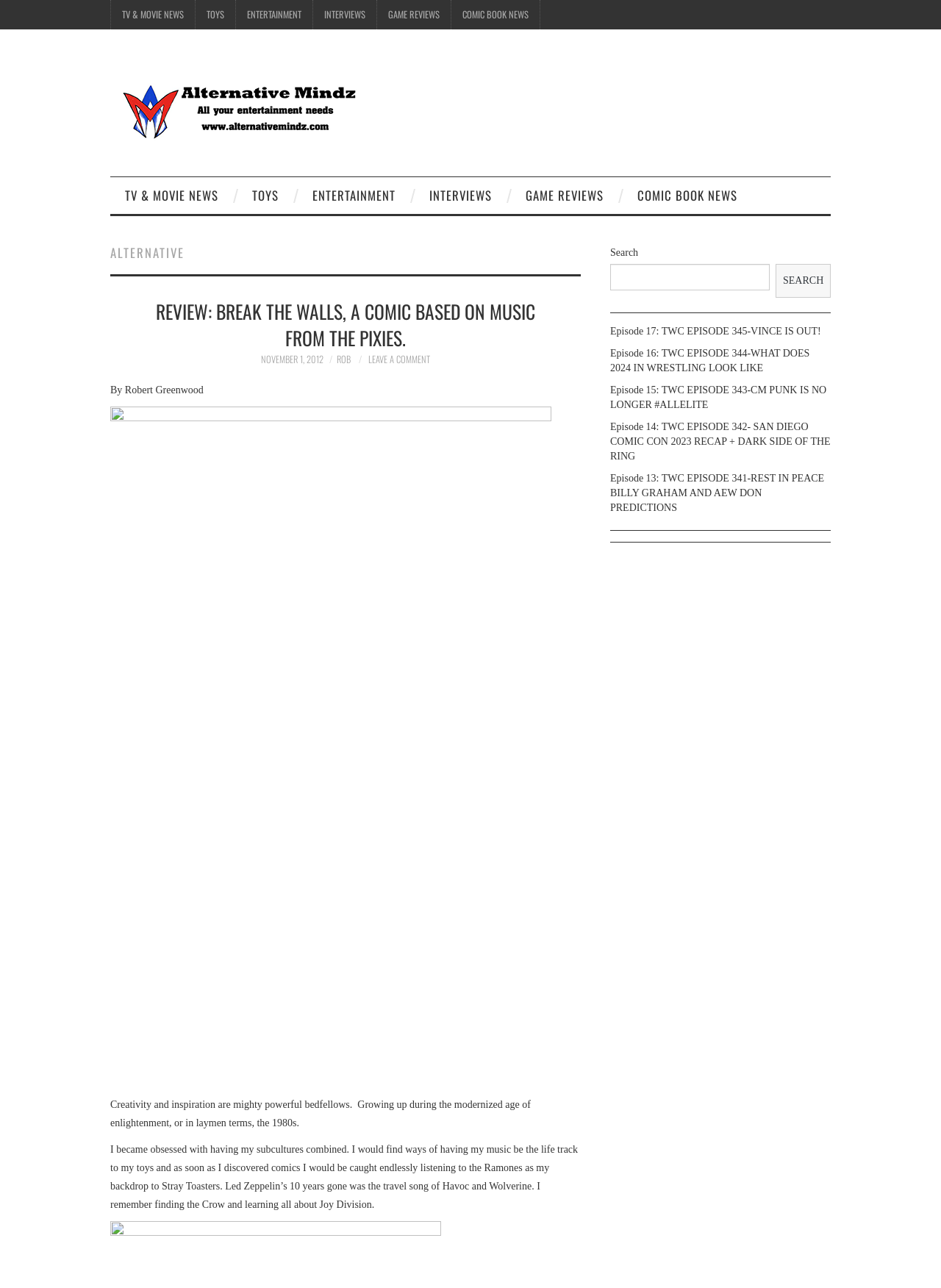Please identify the bounding box coordinates of the clickable area that will fulfill the following instruction: "Go to HOME page". The coordinates should be in the format of four float numbers between 0 and 1, i.e., [left, top, right, bottom].

None